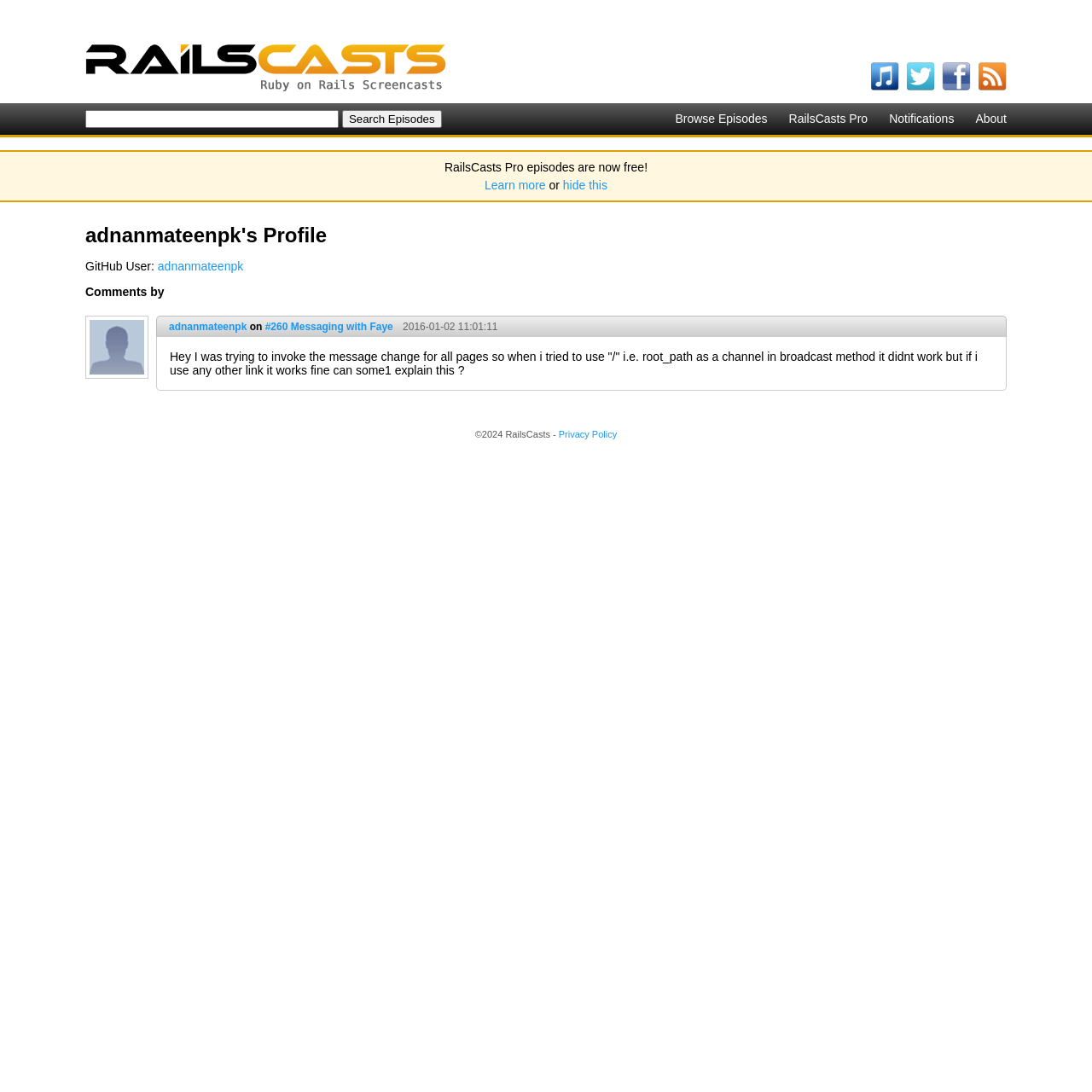Find the bounding box coordinates of the element to click in order to complete the given instruction: "Browse episodes."

[0.618, 0.102, 0.703, 0.115]